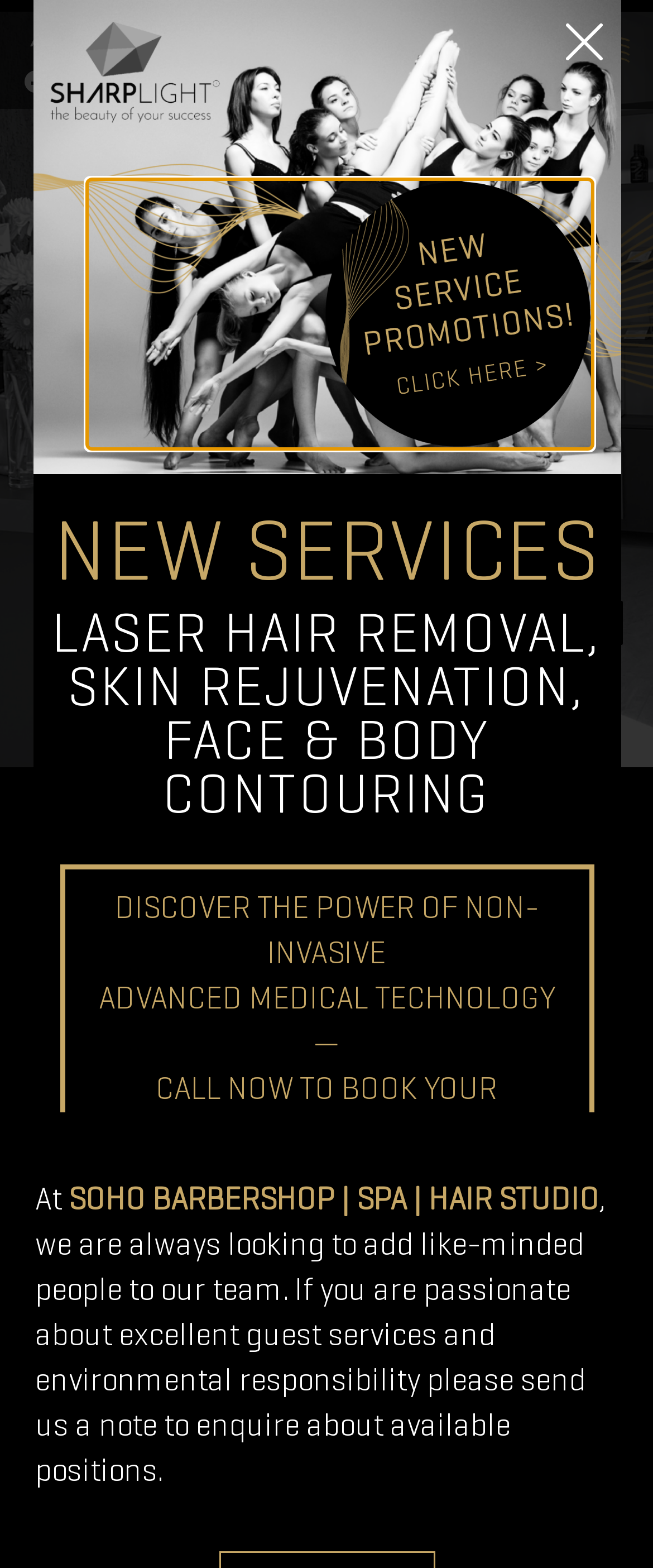Use a single word or phrase to answer the question:
What is the mission of Aveda?

To care for the world